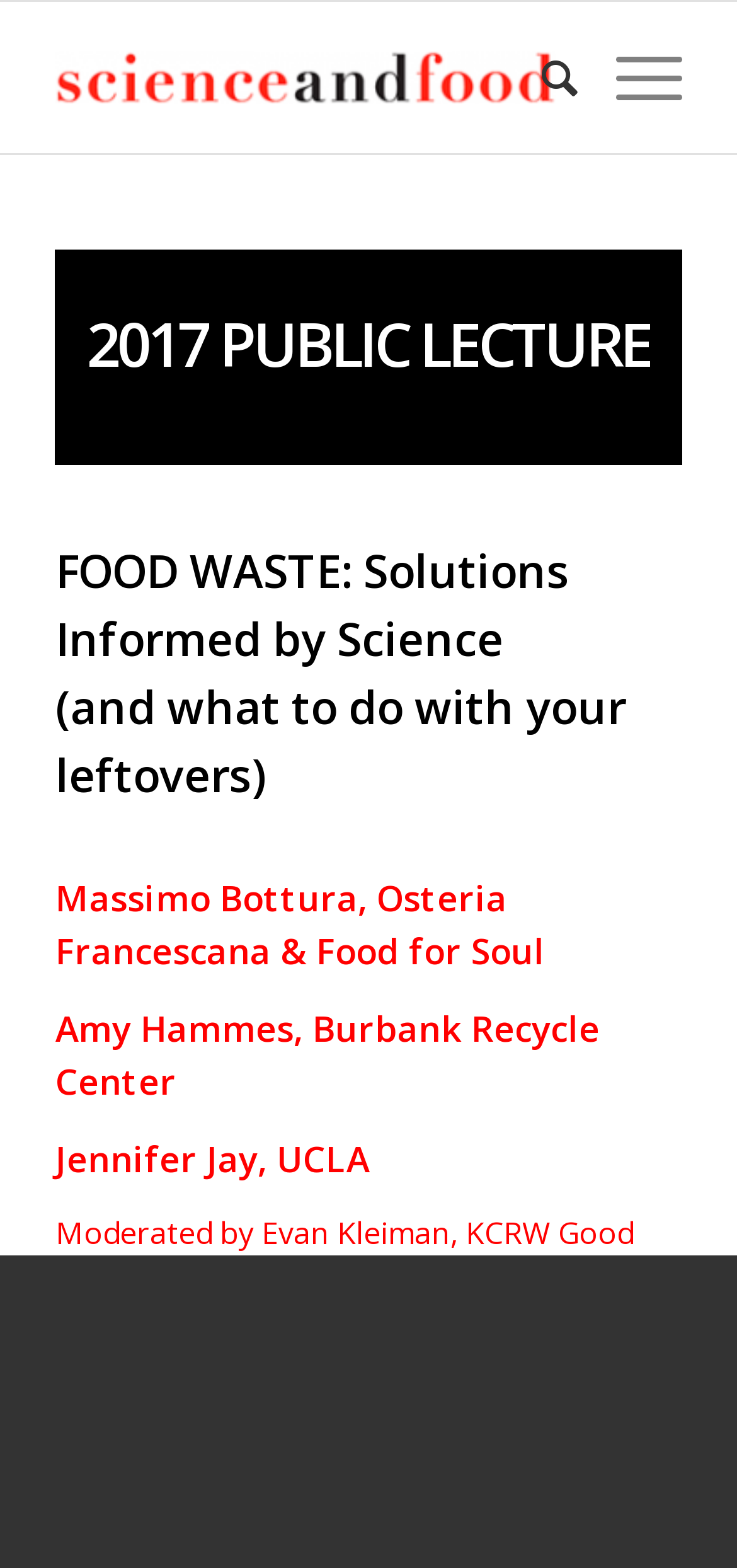What is the affiliation of Evan Kleiman? Analyze the screenshot and reply with just one word or a short phrase.

KCRW Good Food